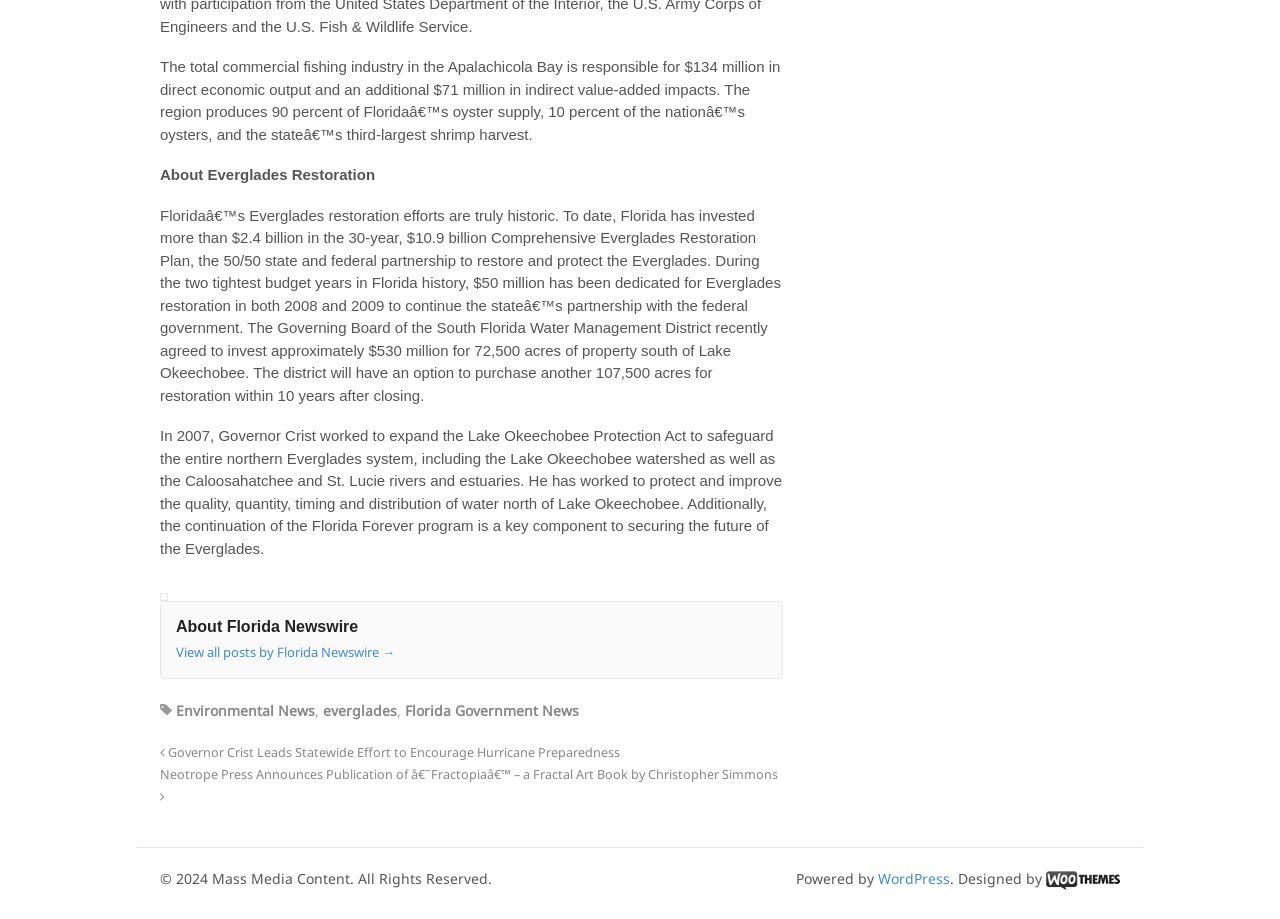What is the name of the platform that powers this website?
Look at the image and answer the question with a single word or phrase.

WordPress